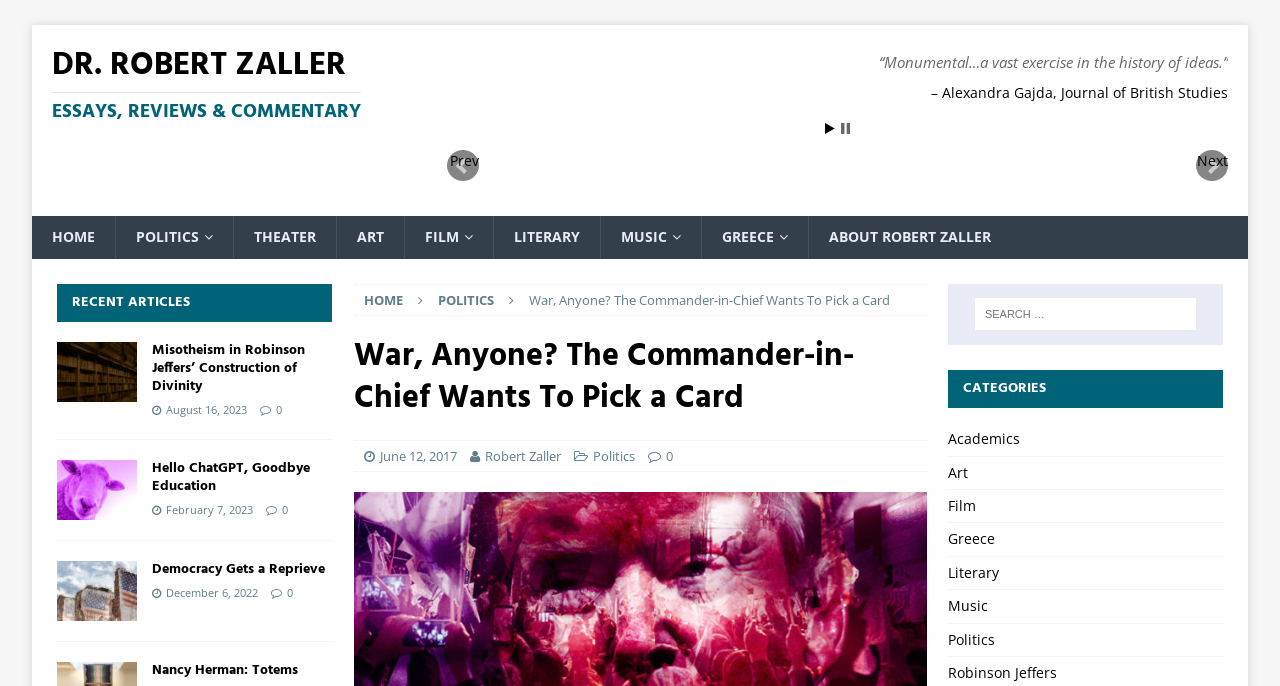Determine the bounding box for the UI element that matches this description: "Robert Zaller".

[0.379, 0.651, 0.438, 0.677]